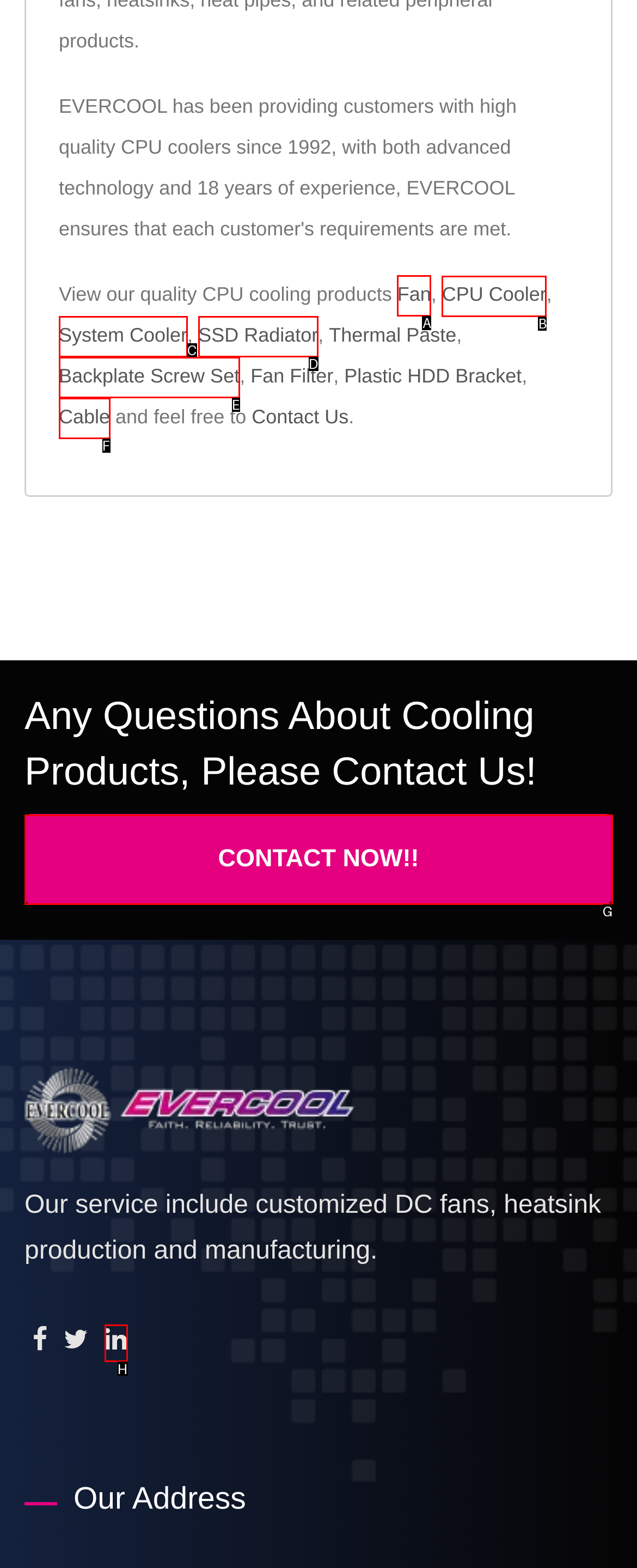Point out which UI element to click to complete this task: View CPU cooler products
Answer with the letter corresponding to the right option from the available choices.

B